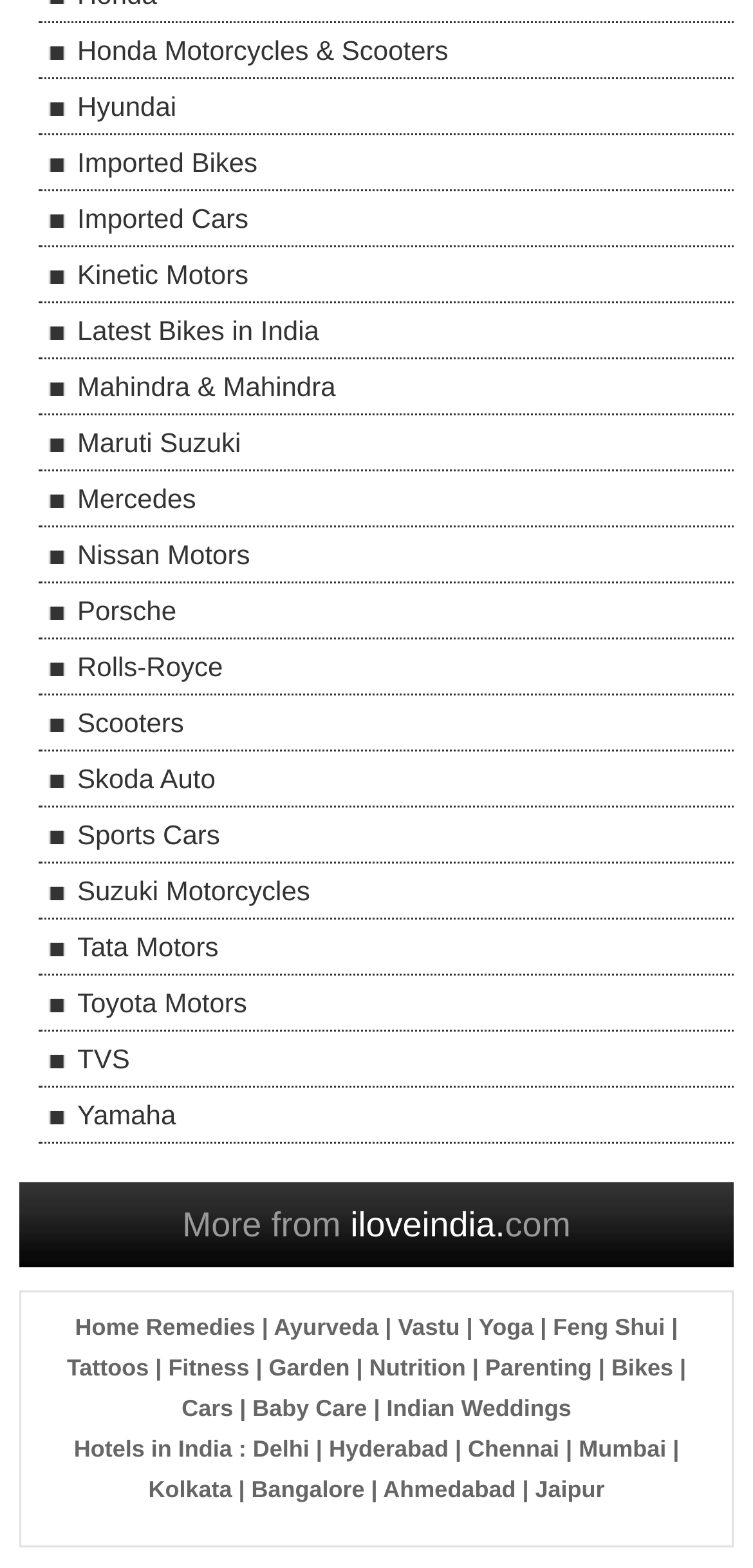Identify the bounding box coordinates of the element that should be clicked to fulfill this task: "Learn about Yamaha". The coordinates should be provided as four float numbers between 0 and 1, i.e., [left, top, right, bottom].

[0.051, 0.694, 1.0, 0.729]